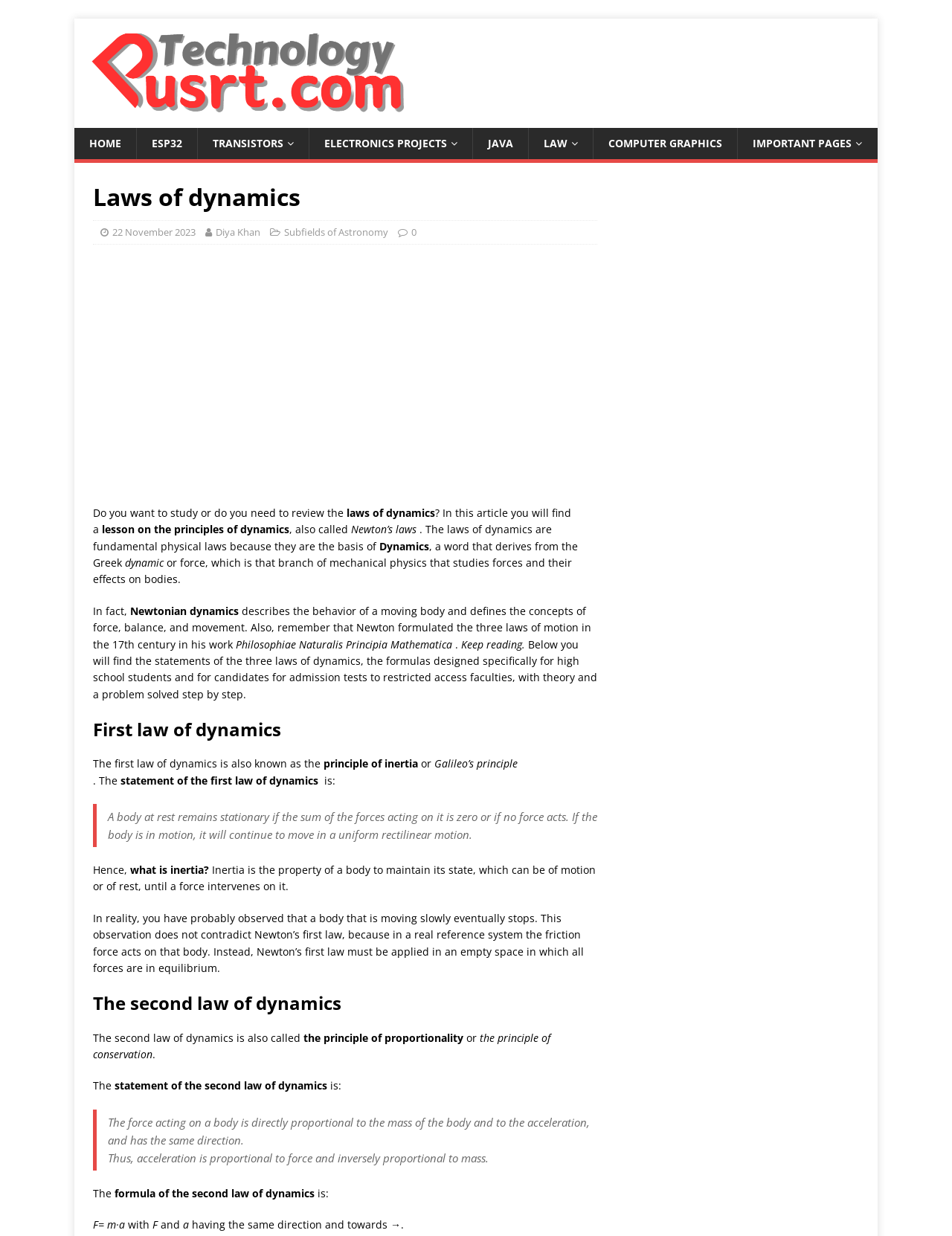Who is the author of this article?
Your answer should be a single word or phrase derived from the screenshot.

Diya Khan